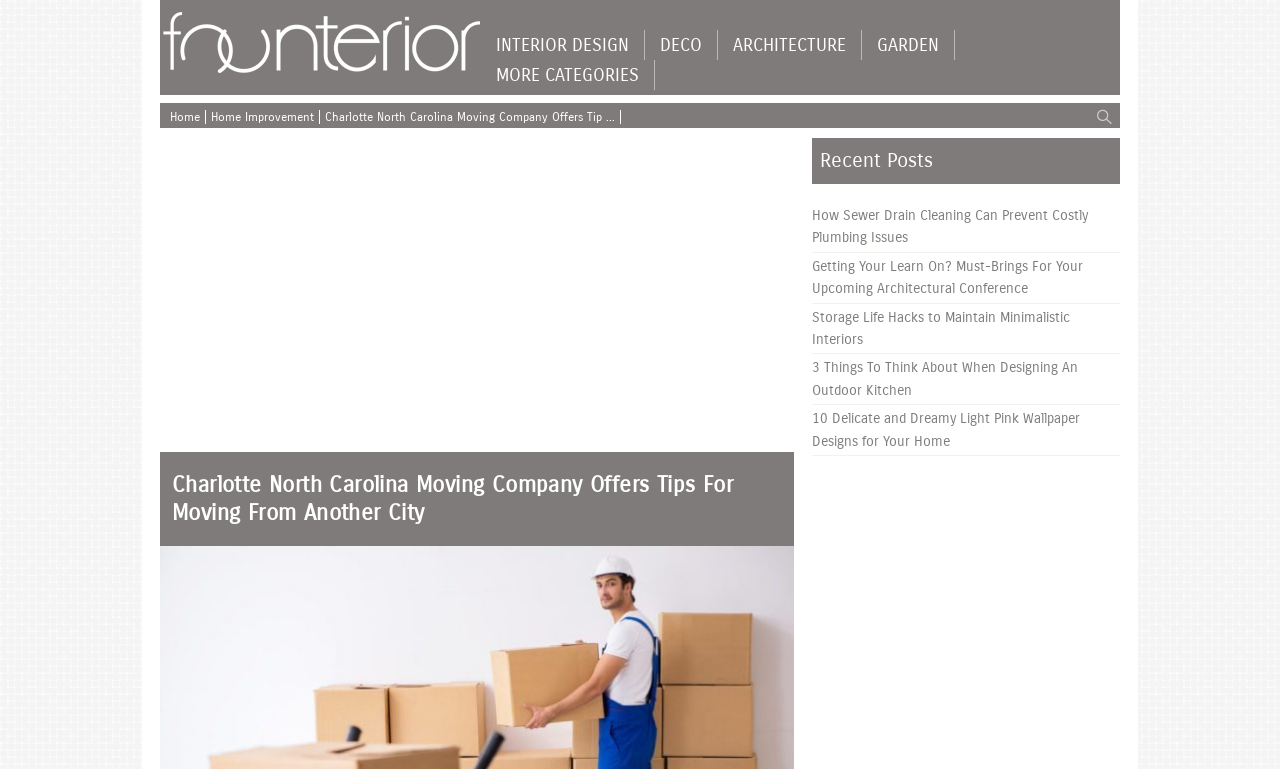What is the name of the moving company?
Examine the image and give a concise answer in one word or a short phrase.

Not mentioned